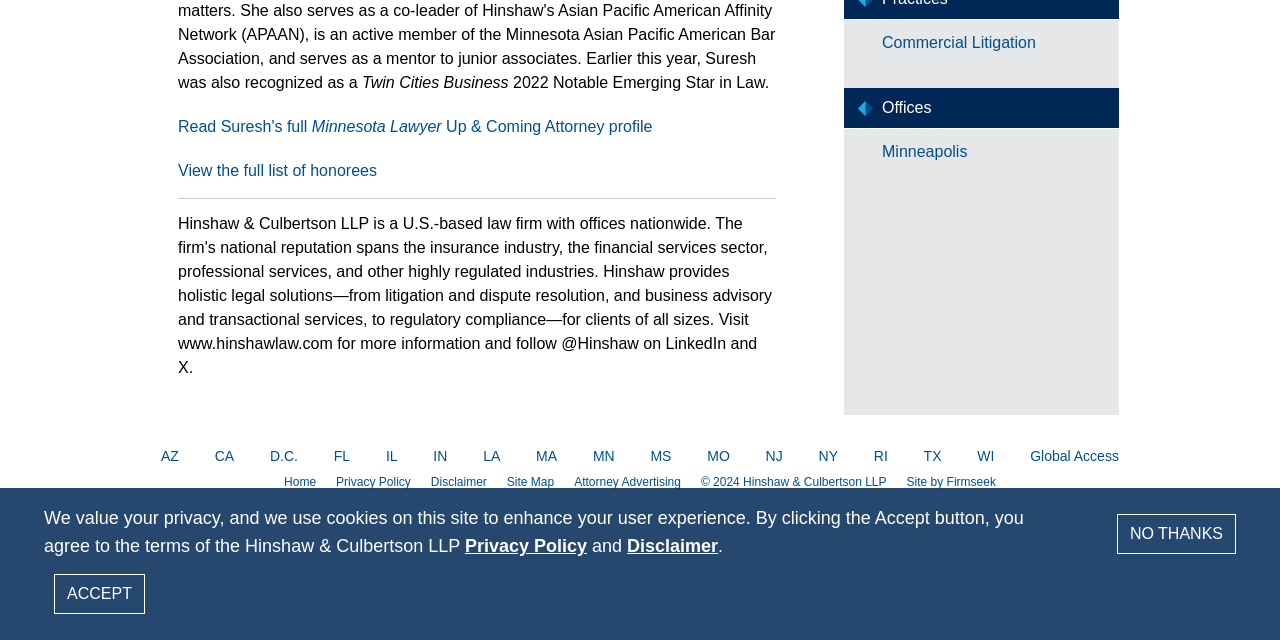Given the element description Accept, predict the bounding box coordinates for the UI element in the webpage screenshot. The format should be (top-left x, top-left y, bottom-right x, bottom-right y), and the values should be between 0 and 1.

[0.042, 0.897, 0.113, 0.959]